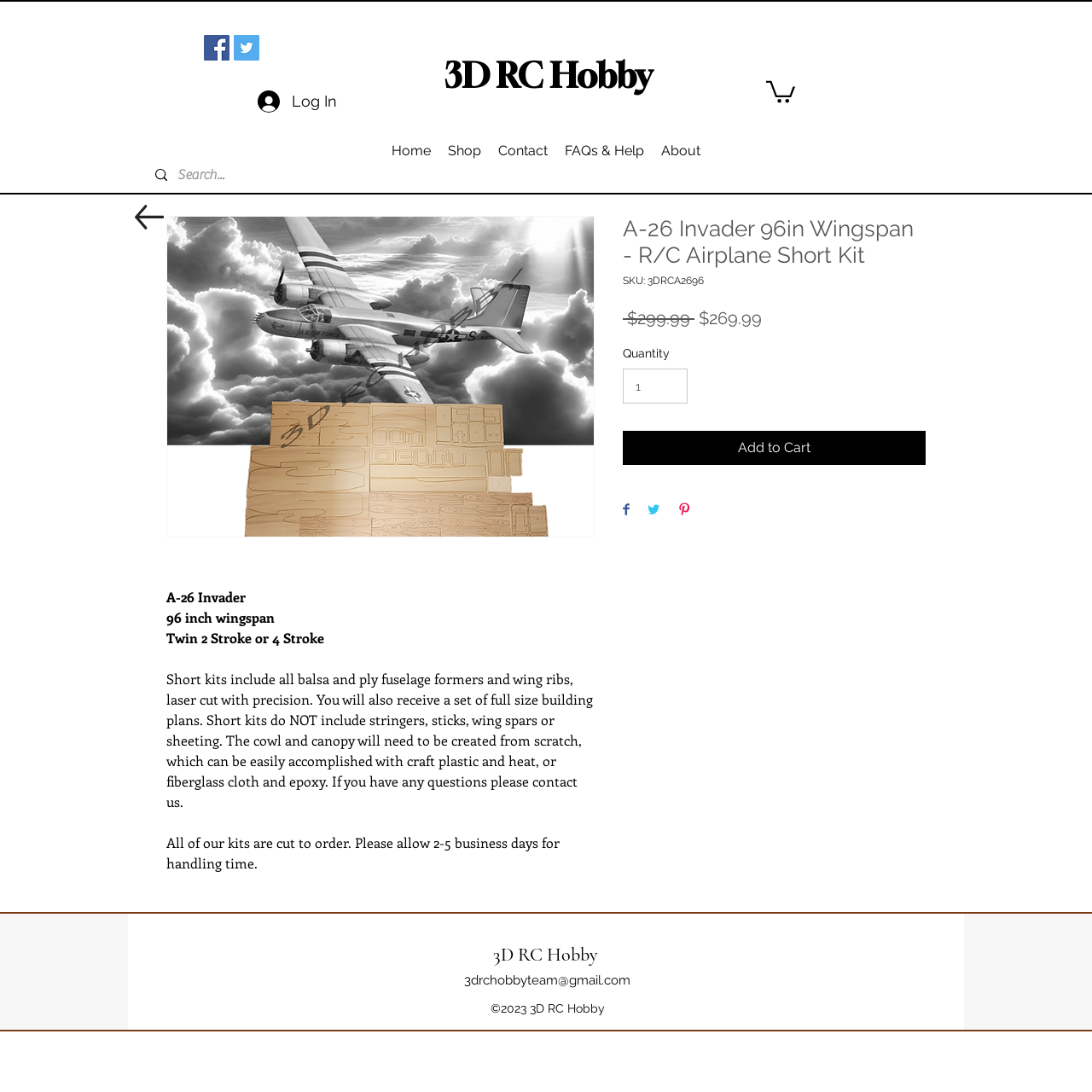Give an in-depth explanation of the webpage layout and content.

This webpage is about a product, specifically an R/C airplane short kit, the A-26 Invader with a 96-inch wingspan. At the top left corner, there is a social bar with links to Facebook and Twitter, accompanied by their respective icons. Next to it, there is a "Log In" button. 

On the top right corner, there is a navigation menu with links to "Home", "Shop", "Contact", "FAQs & Help", and "About". Below it, there is a search bar with a magnifying glass icon.

The main content of the webpage is an article about the A-26 Invader R/C airplane short kit. It features a large image of the product at the top. Below the image, there are several lines of text describing the product, including its features, what is included in the short kit, and some instructions. 

On the right side of the product description, there is a section with the product's details, including its SKU, regular price, sale price, and a "Quantity" selector. Below it, there are buttons to "Add to Cart", "Share on Facebook", "Share on Twitter", and "Pin on Pinterest".

At the bottom of the webpage, there is a footer section with the website's name, contact email, and a copyright notice.